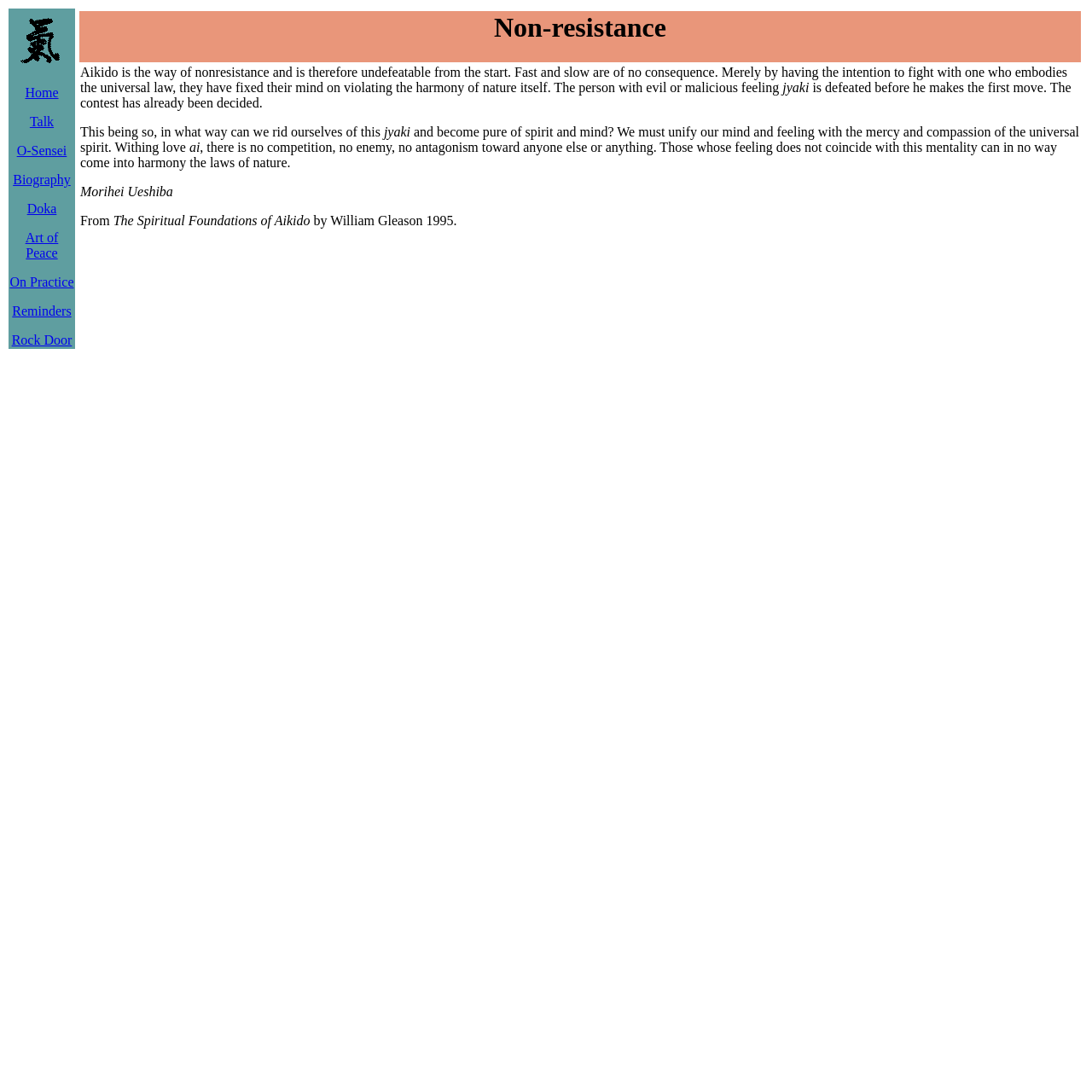How many links are in the top navigation bar?
Please provide a detailed and thorough answer to the question.

By counting the links in the first gridcell of the top navigation bar, I found that there are 9 links: 'Home', 'Talk', 'O-Sensei', 'Biography', 'Doka', 'Art of Peace', 'On Practice', 'Reminders', and 'Rock Door'.